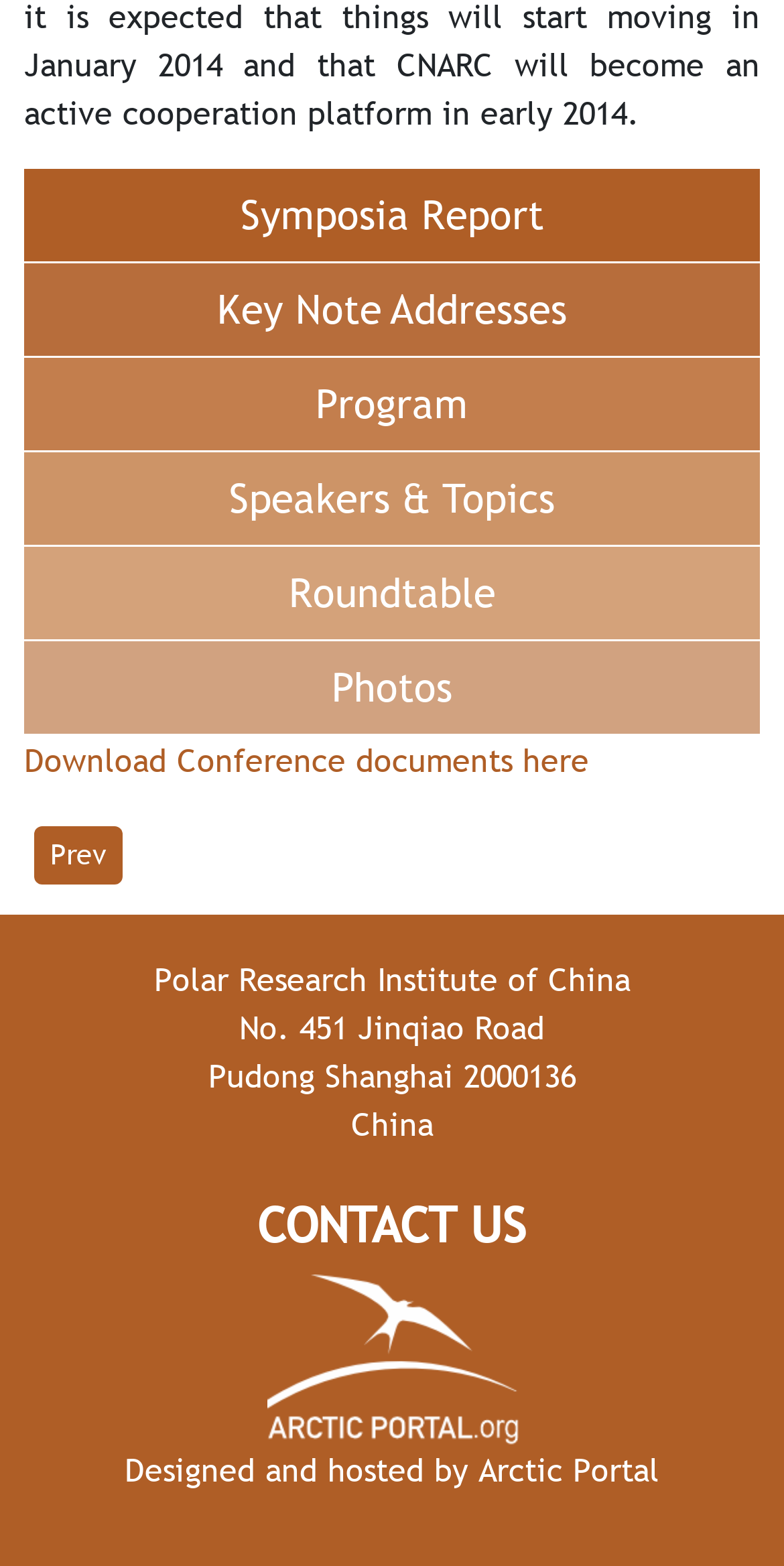What is the address of the research institute?
Using the visual information, reply with a single word or short phrase.

No. 451 Jinqiao Road, Pudong Shanghai 2000136, China